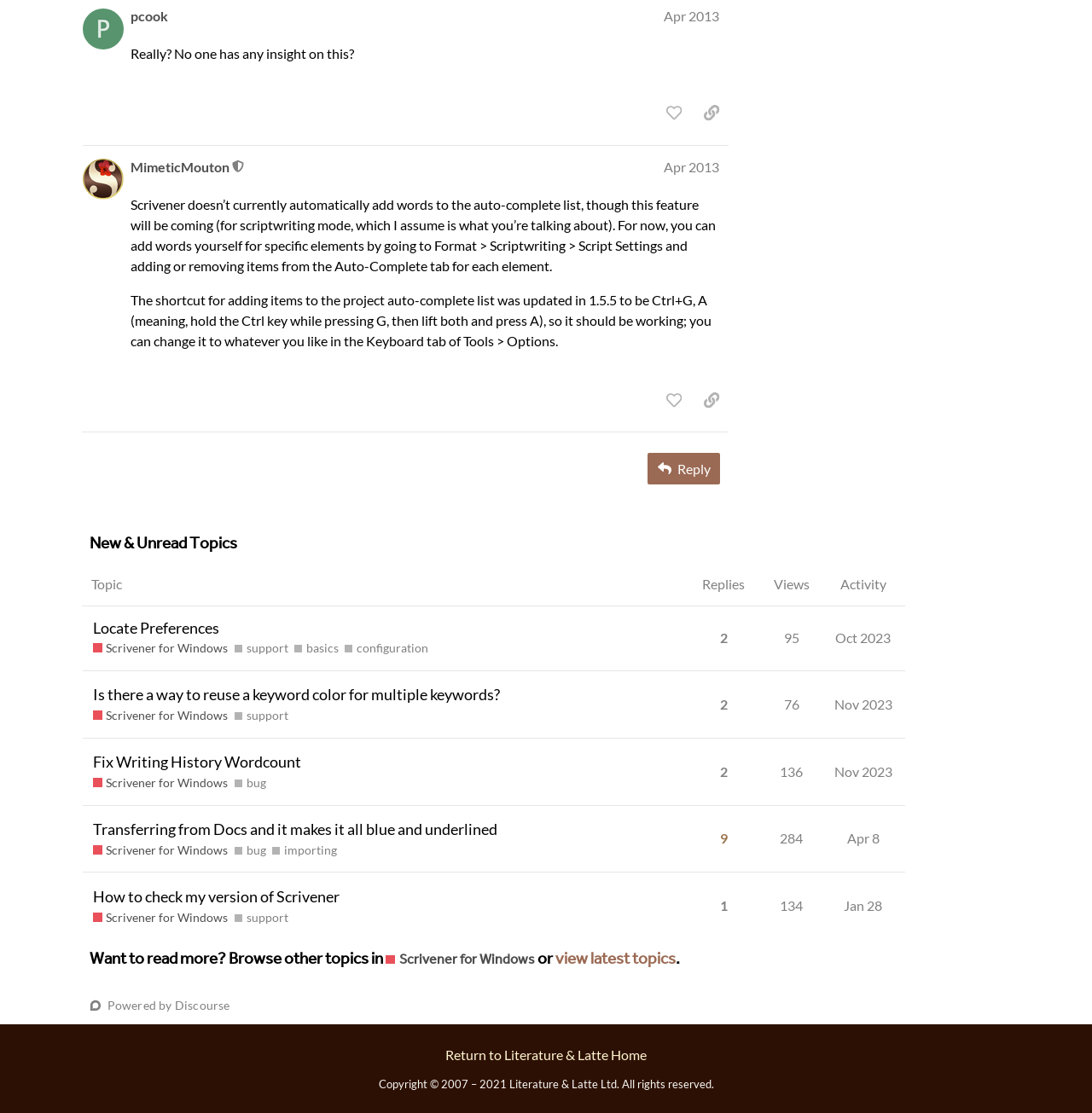Using the webpage screenshot, locate the HTML element that fits the following description and provide its bounding box: "view latest topics".

[0.509, 0.848, 0.619, 0.876]